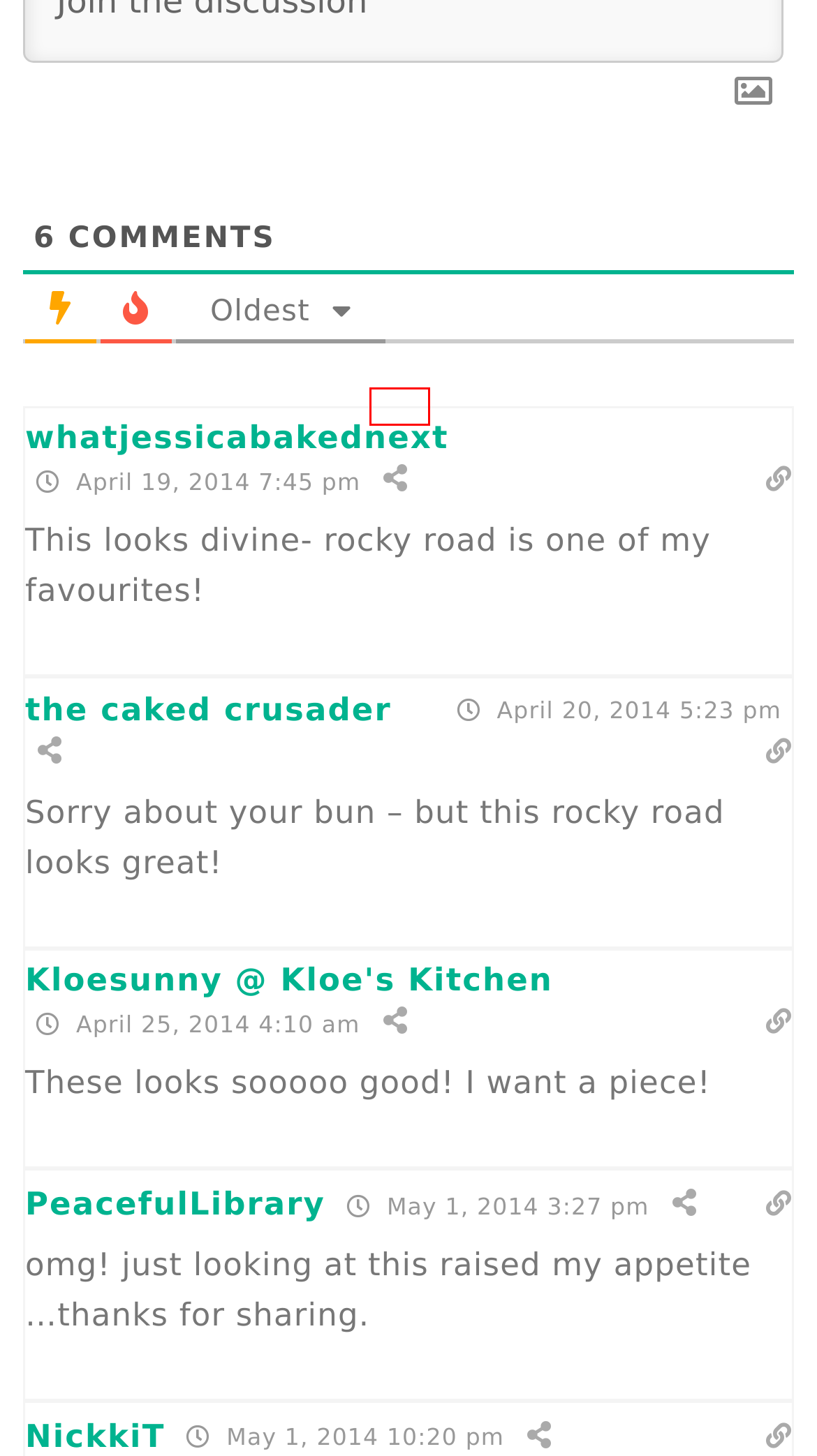Inspect the provided webpage screenshot, concentrating on the element within the red bounding box. Select the description that best represents the new webpage after you click the highlighted element. Here are the candidates:
A. Easter Recipes Archives - Something Sweet Something Savoury
B. Recipe Index - Something Sweet Something Savoury
C. accessibility statement - Something Sweet Something Savoury
D. Affordable & Customizable Feminine WordPress Themes - Restored 316
E. Mini Egg Blondies - Something Sweet Something Savoury
F. Creme Egg Stuffed Cookies - Something Sweet Something Savoury
G. About me - Something Sweet Something Savoury
H. VK | 登录

H